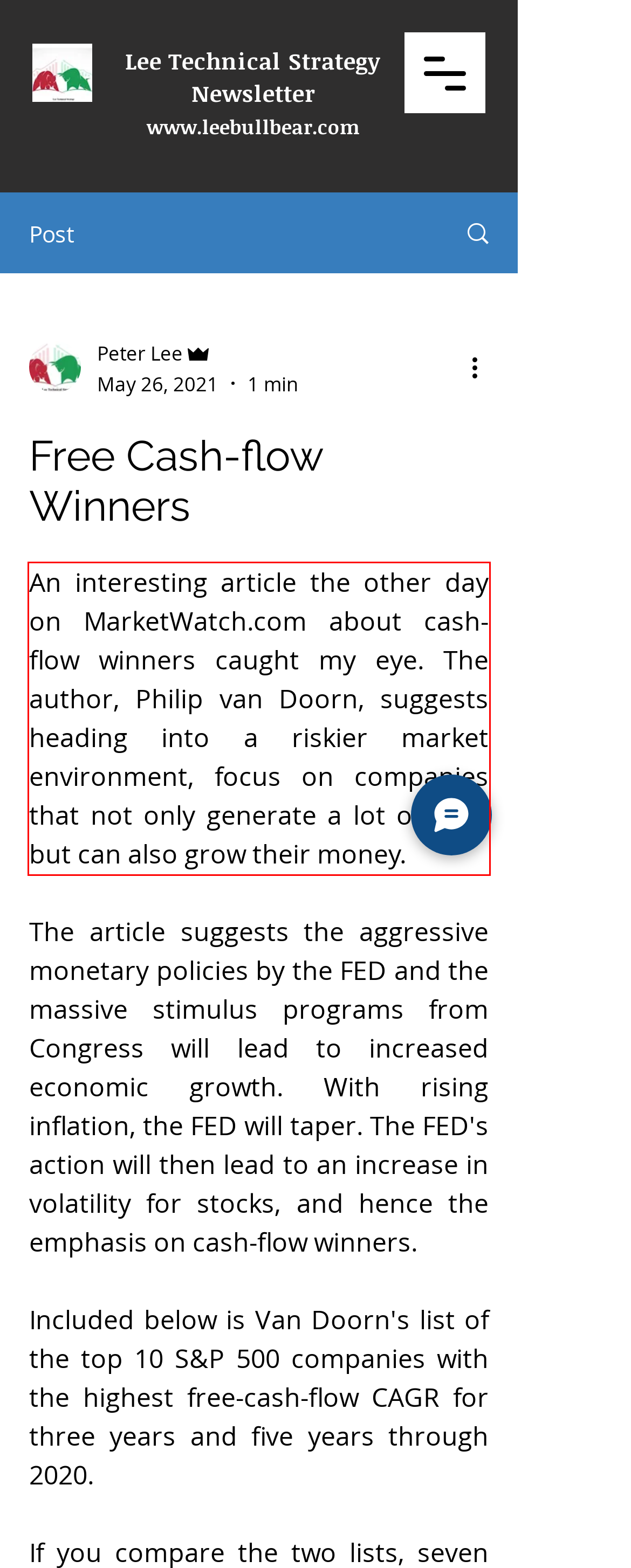View the screenshot of the webpage and identify the UI element surrounded by a red bounding box. Extract the text contained within this red bounding box.

An interesting article the other day on MarketWatch.com about cash-flow winners caught my eye. The author, Philip van Doorn, suggests heading into a riskier market environment, focus on companies that not only generate a lot of cash but can also grow their money.